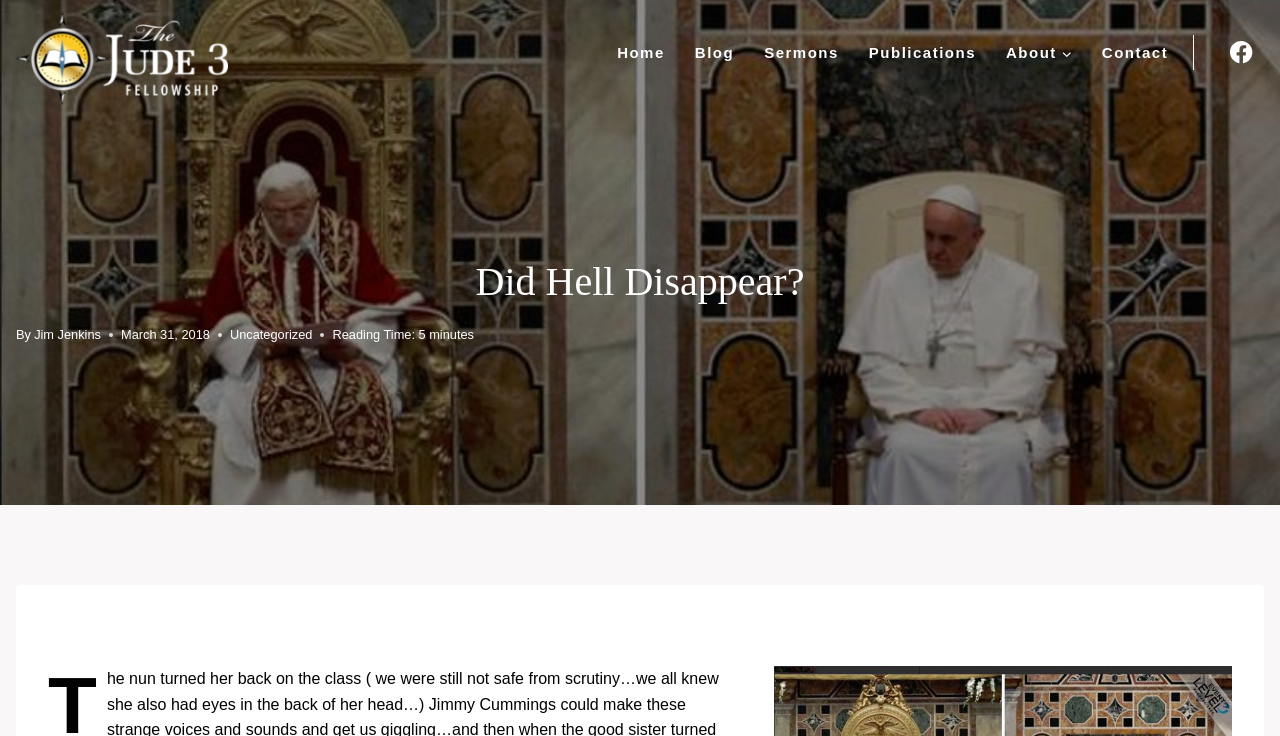Specify the bounding box coordinates of the region I need to click to perform the following instruction: "go to home page". The coordinates must be four float numbers in the range of 0 to 1, i.e., [left, top, right, bottom].

[0.47, 0.021, 0.531, 0.121]